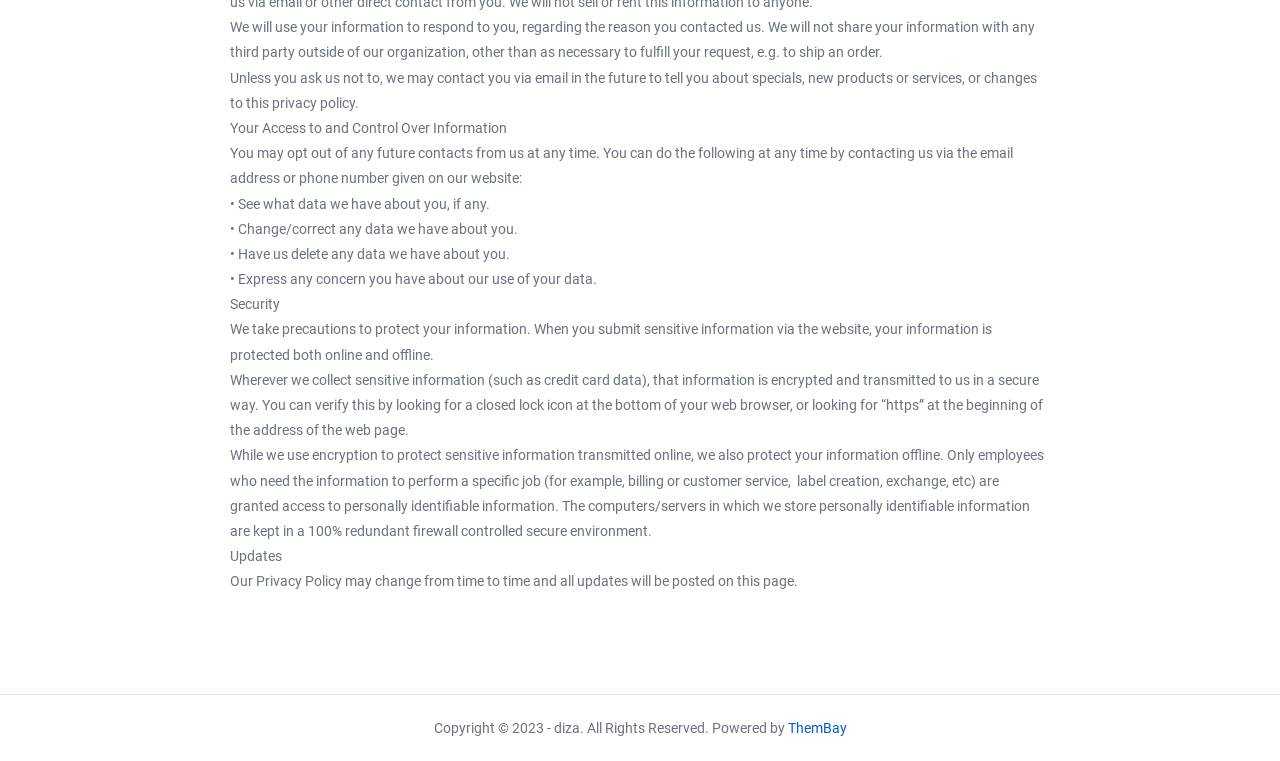Reply to the question with a single word or phrase:
How can users opt out of future contacts?

By contacting the organization